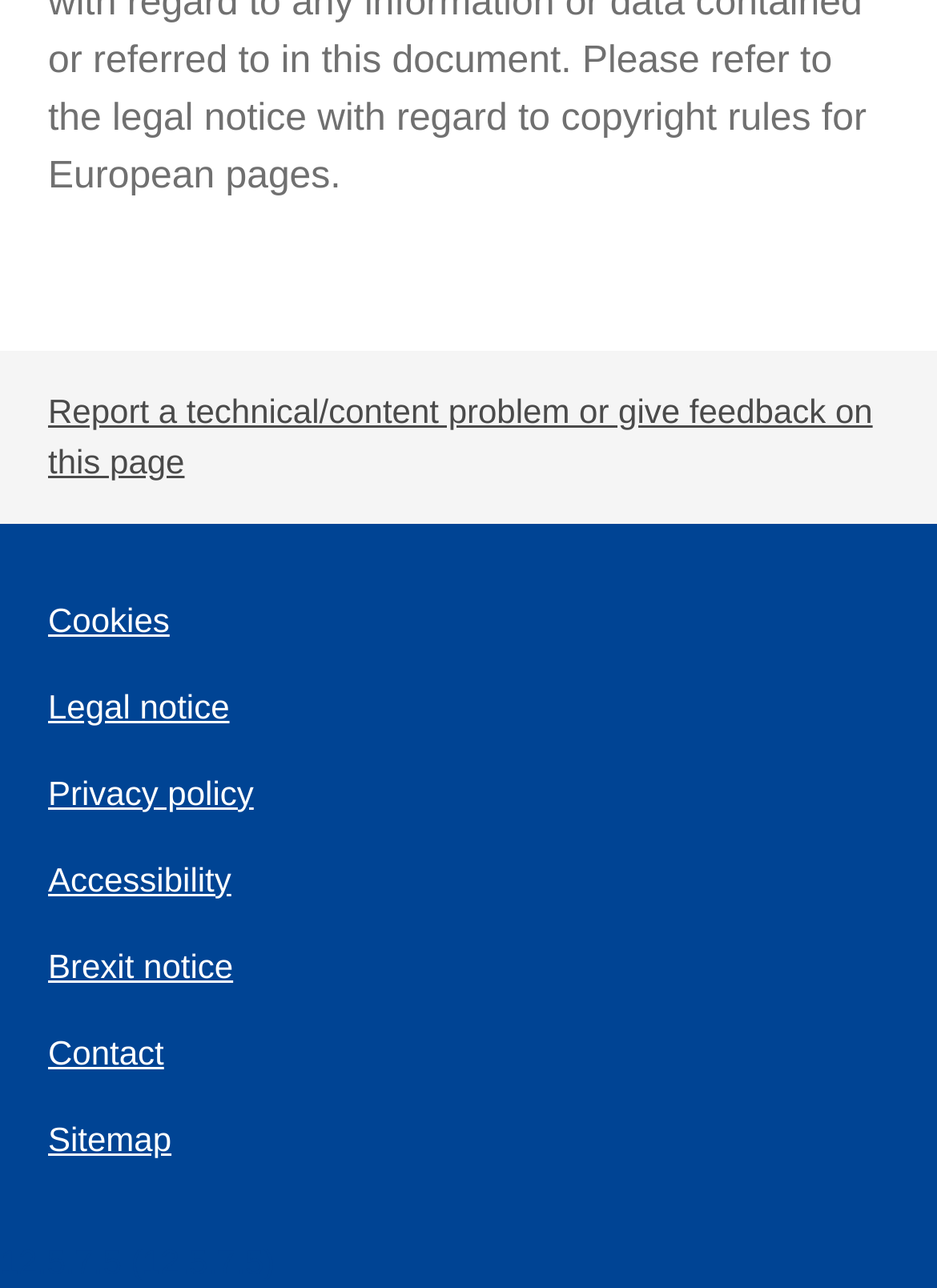Determine the bounding box coordinates (top-left x, top-left y, bottom-right x, bottom-right y) of the UI element described in the following text: Cookies

[0.051, 0.466, 0.181, 0.496]